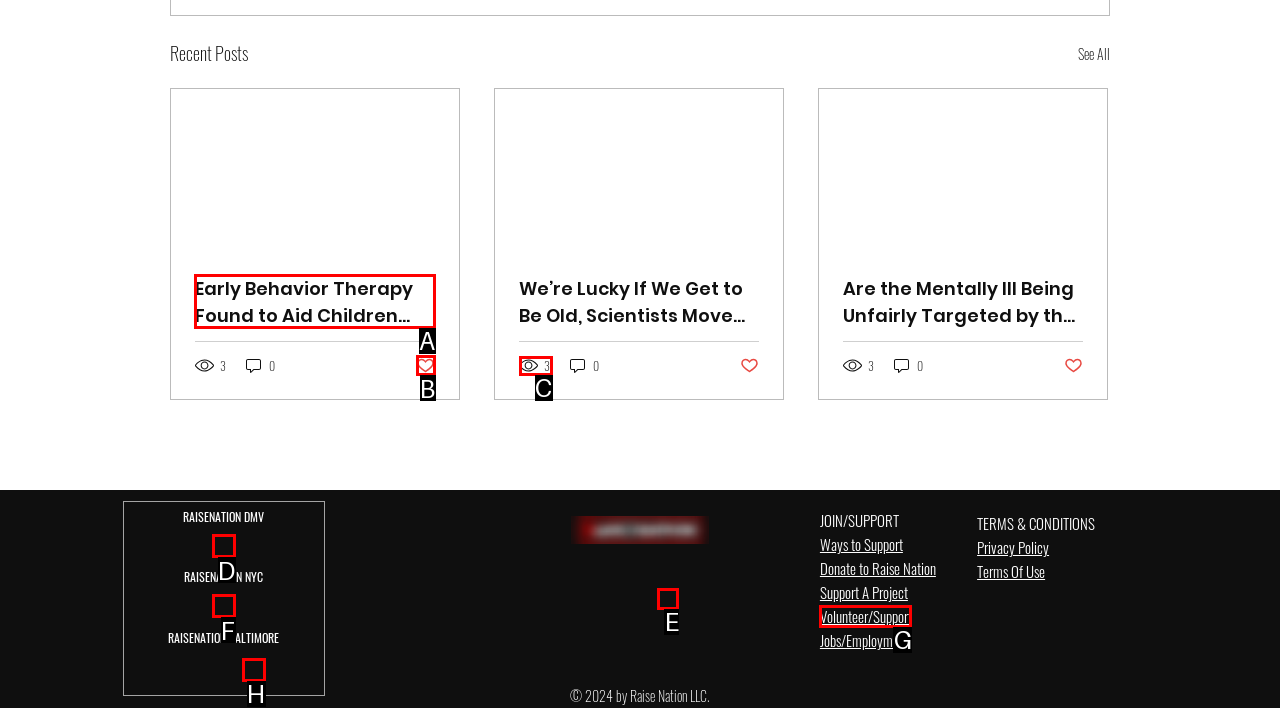Identify the letter of the UI element you need to select to accomplish the task: Read the article about 'Early Behavior Therapy Found to Aid Children With A.D.H.D.'.
Respond with the option's letter from the given choices directly.

A